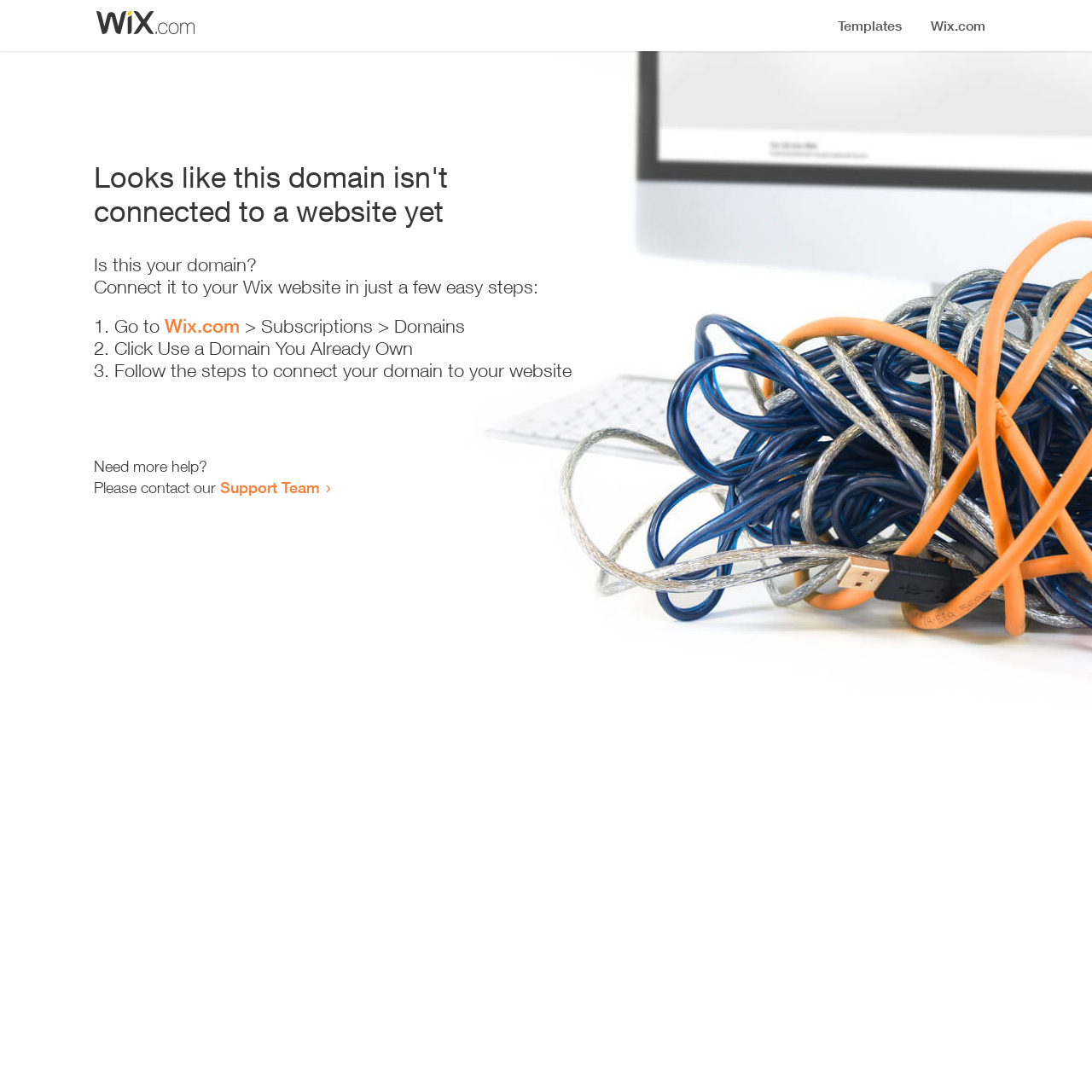Extract the main heading text from the webpage.

Looks like this domain isn't
connected to a website yet